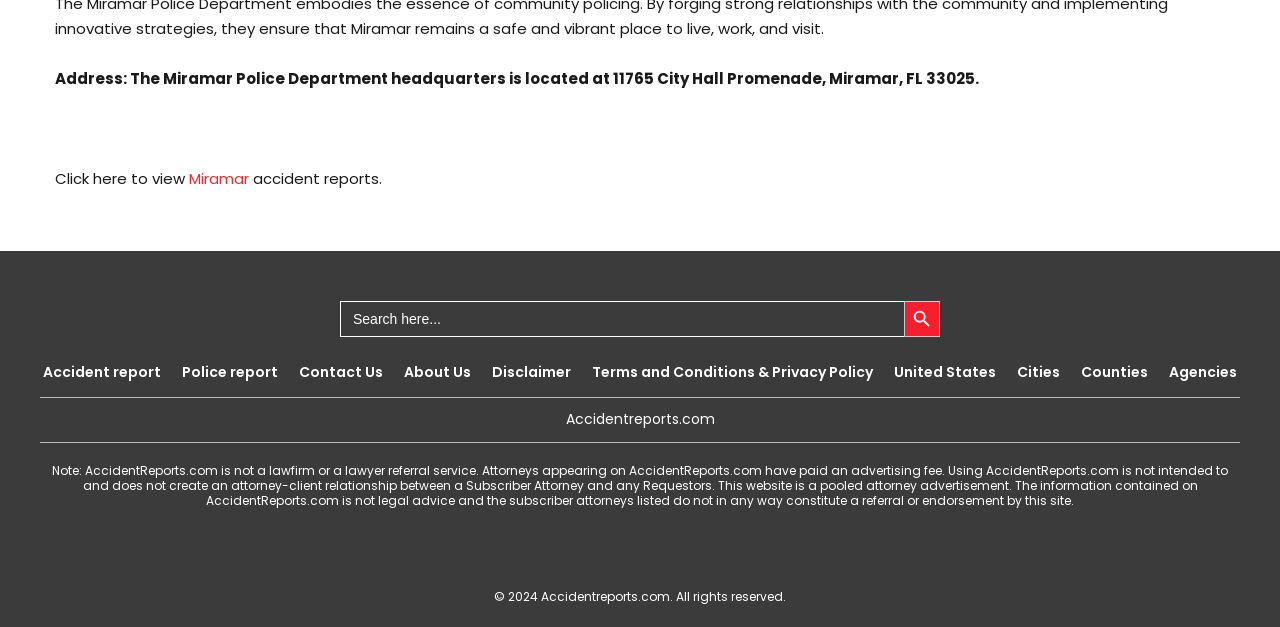Please identify the bounding box coordinates of the element I should click to complete this instruction: 'Click on Miramar'. The coordinates should be given as four float numbers between 0 and 1, like this: [left, top, right, bottom].

[0.148, 0.268, 0.195, 0.301]